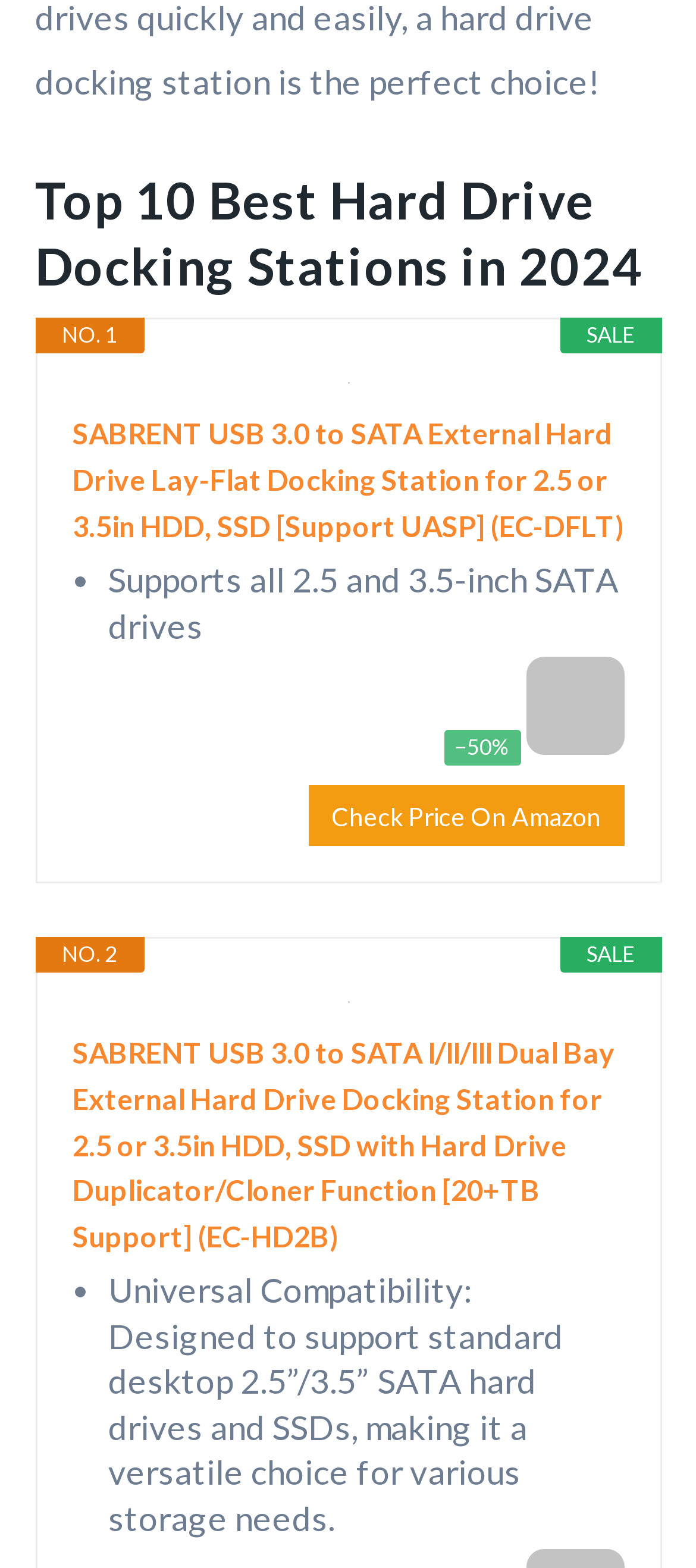Find the bounding box coordinates for the area you need to click to carry out the instruction: "Click on the Amazon Prime link". The coordinates should be four float numbers between 0 and 1, indicated as [left, top, right, bottom].

[0.755, 0.465, 0.896, 0.485]